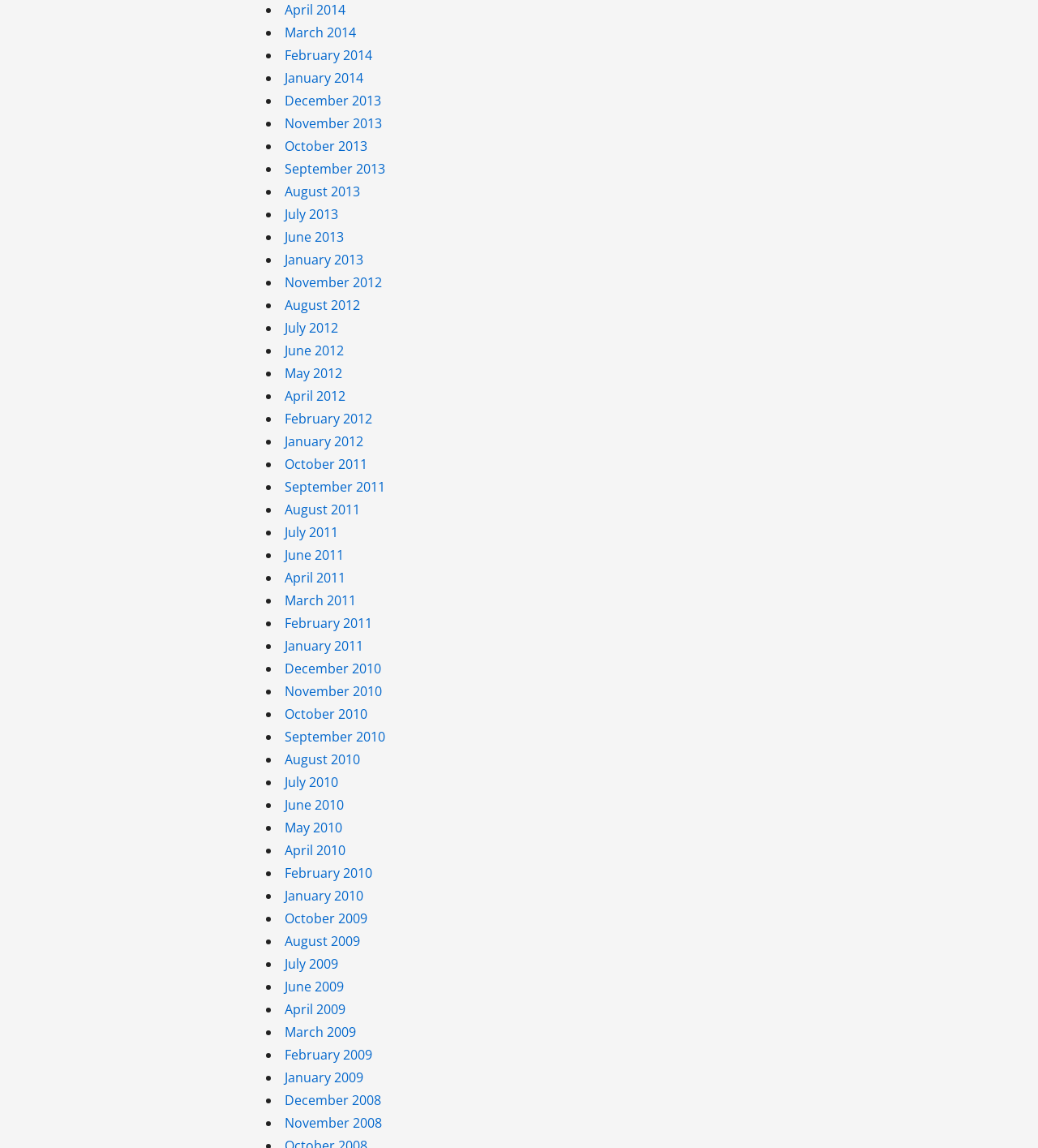Please determine the bounding box coordinates for the element that should be clicked to follow these instructions: "View January 2012".

[0.274, 0.377, 0.35, 0.392]